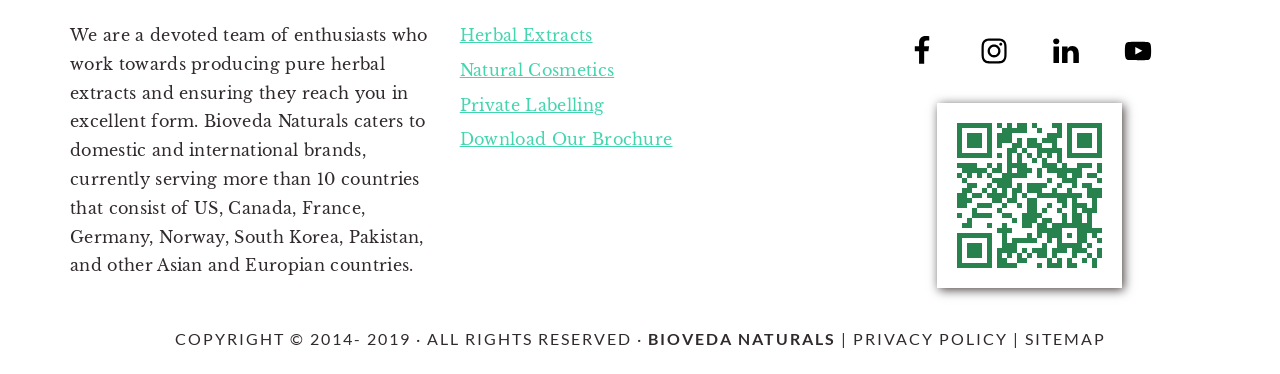Could you determine the bounding box coordinates of the clickable element to complete the instruction: "Click on Herbal Extracts"? Provide the coordinates as four float numbers between 0 and 1, i.e., [left, top, right, bottom].

[0.359, 0.067, 0.463, 0.121]